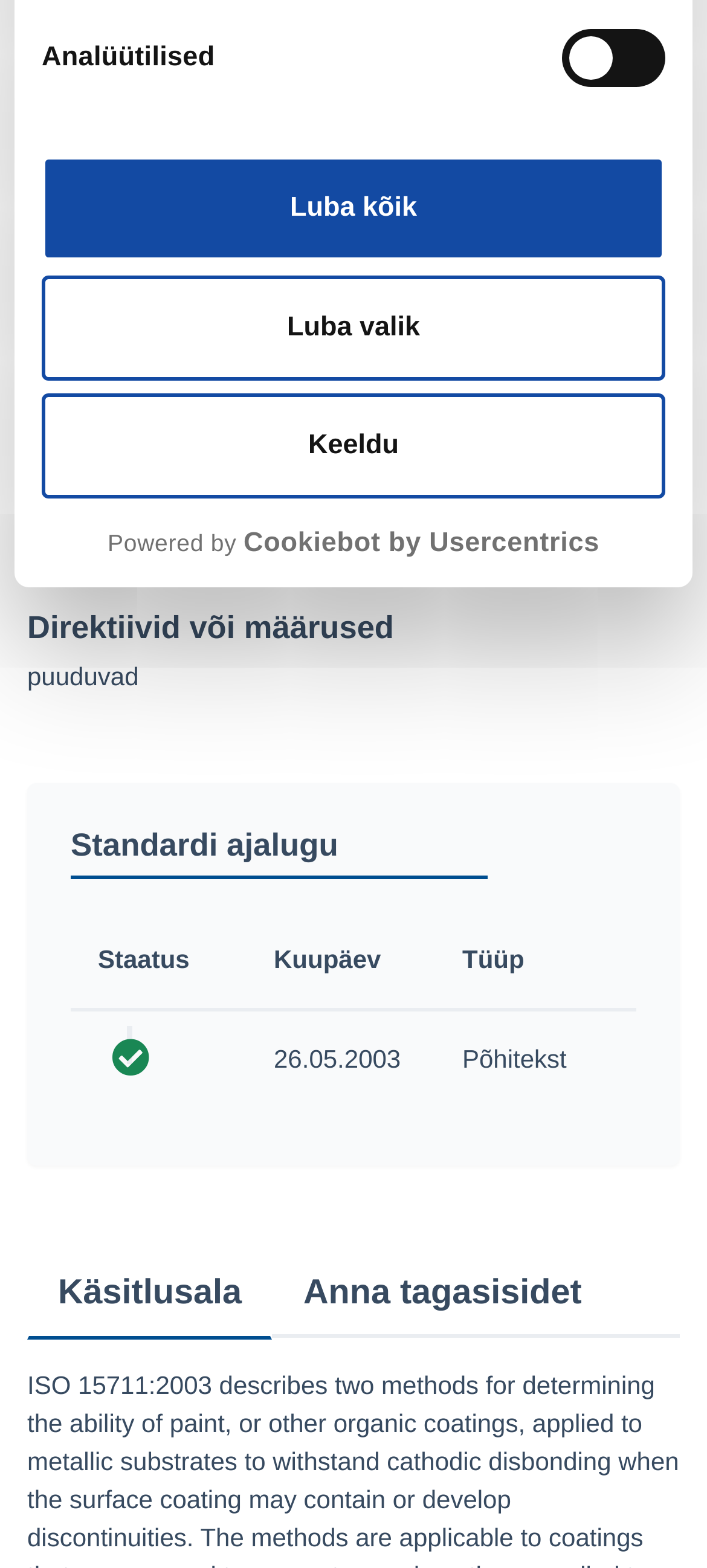Provide the bounding box coordinates of the HTML element this sentence describes: "Powered by Cookiebot by Usercentrics". The bounding box coordinates consist of four float numbers between 0 and 1, i.e., [left, top, right, bottom].

[0.059, 0.335, 0.941, 0.357]